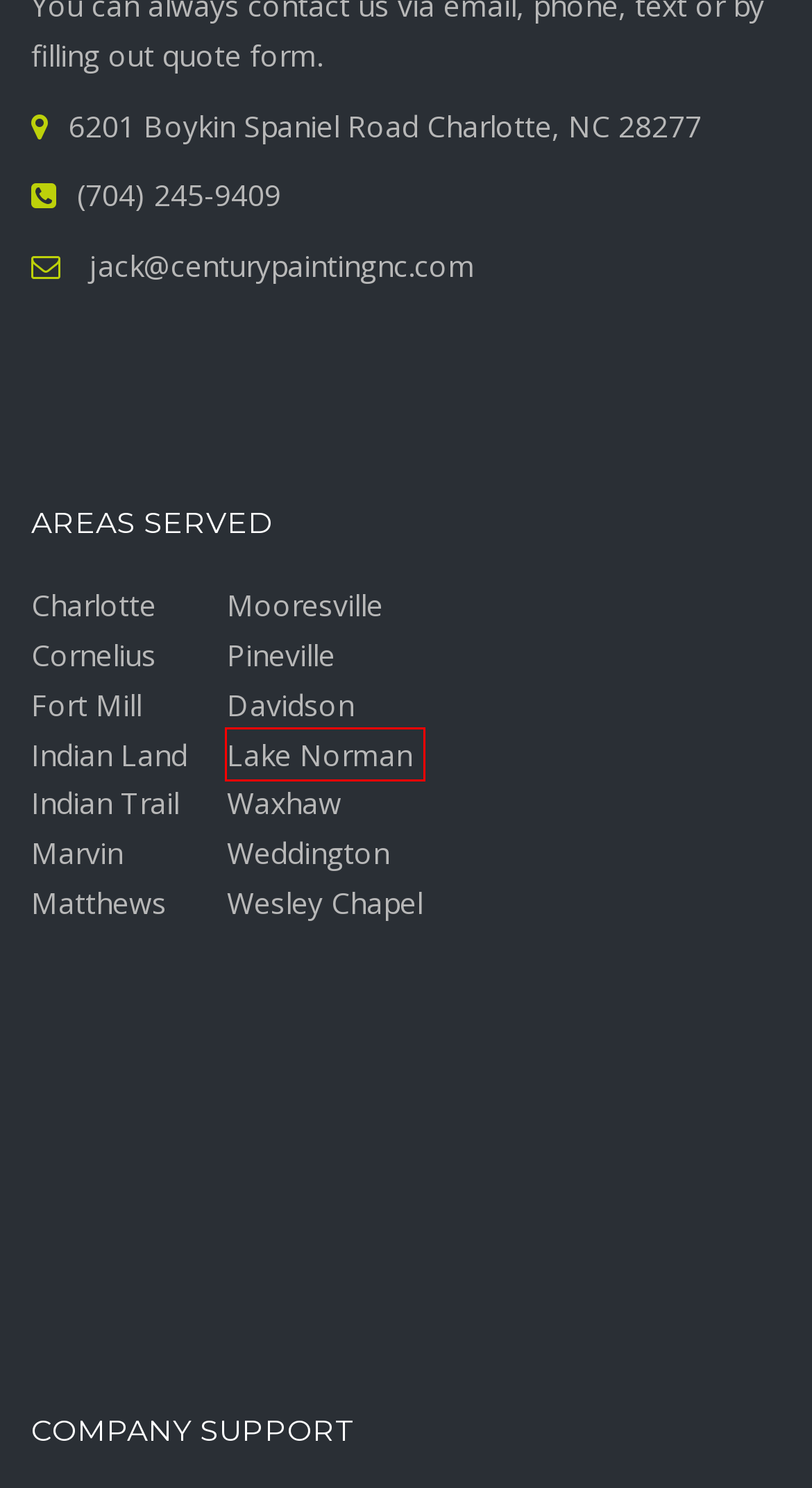Examine the screenshot of a webpage with a red bounding box around a specific UI element. Identify which webpage description best matches the new webpage that appears after clicking the element in the red bounding box. Here are the candidates:
A. Waxhaw NC Area | Century Painting
B. Matthews | Century Painting Century Painting NC
C. Davidson NC Painters | Century Painting
D. Legal Notice | Century Painting
E. Our warranty | Century Painting
F. Cornelius | Century Painting Century Painting NC
G. ArlaSites – Simple, Secure, Fast & Efficient Websites
H. Lake Norman | Century Painting Century Painting NC

H